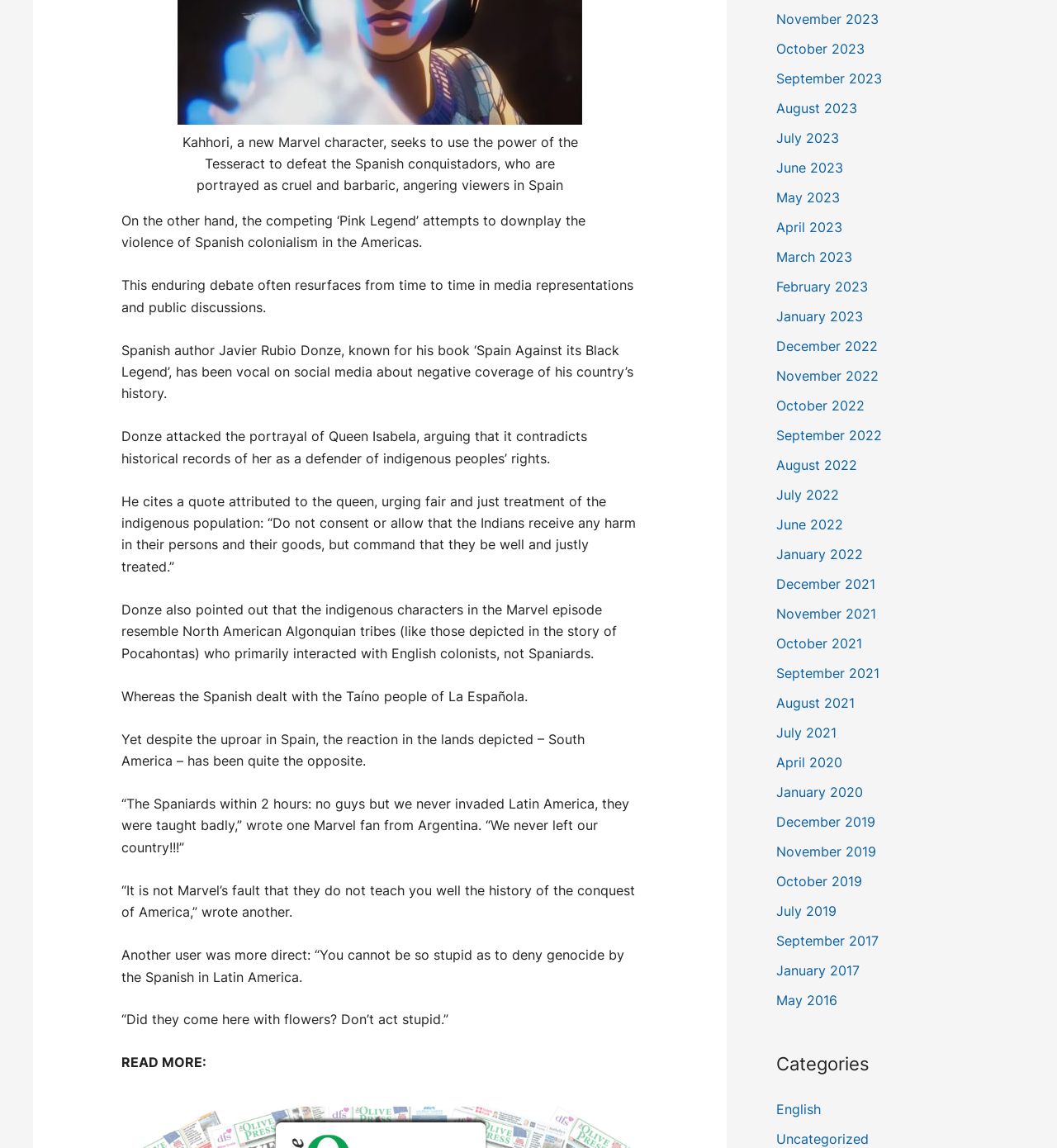Please identify the bounding box coordinates of the clickable area that will fulfill the following instruction: "View articles in 'English' category". The coordinates should be in the format of four float numbers between 0 and 1, i.e., [left, top, right, bottom].

[0.734, 0.959, 0.777, 0.973]